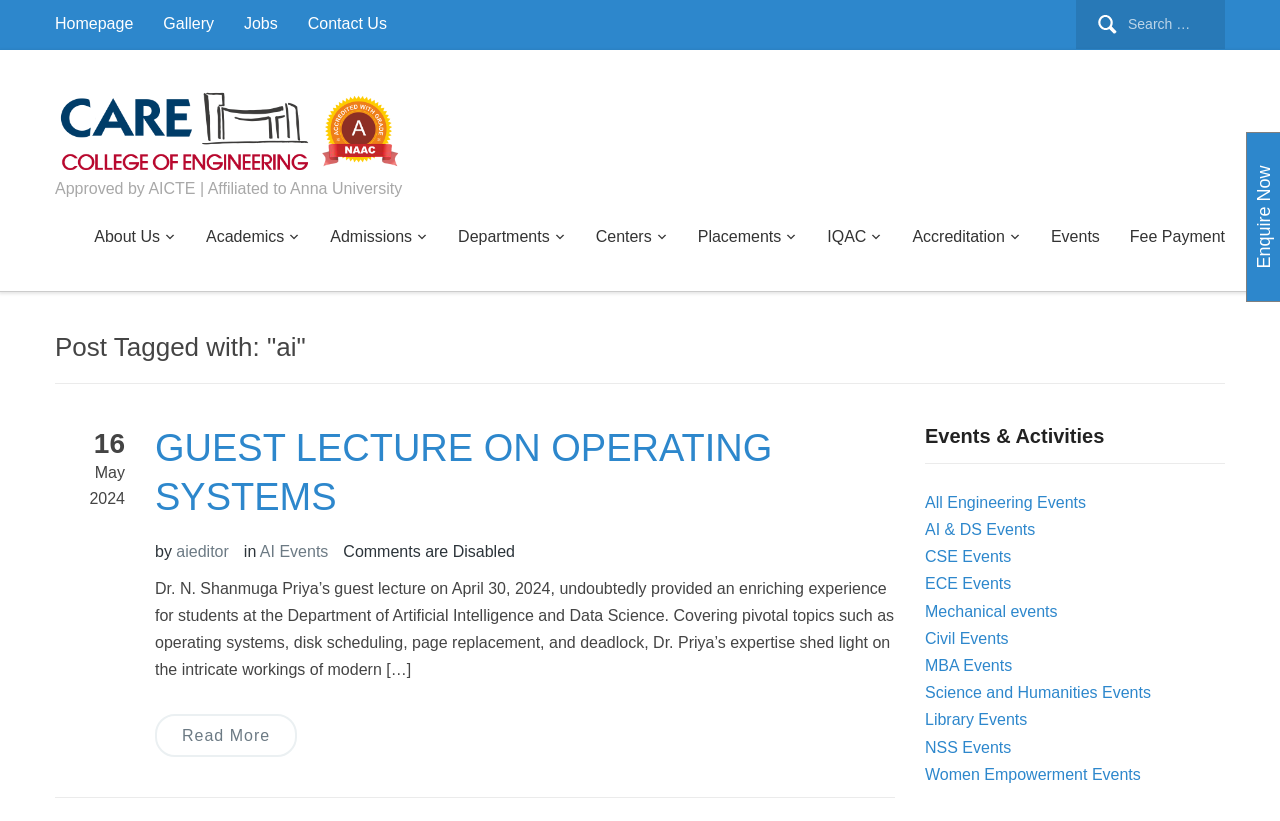Pinpoint the bounding box coordinates of the element that must be clicked to accomplish the following instruction: "Read more about the guest lecture". The coordinates should be in the format of four float numbers between 0 and 1, i.e., [left, top, right, bottom].

[0.121, 0.869, 0.232, 0.922]